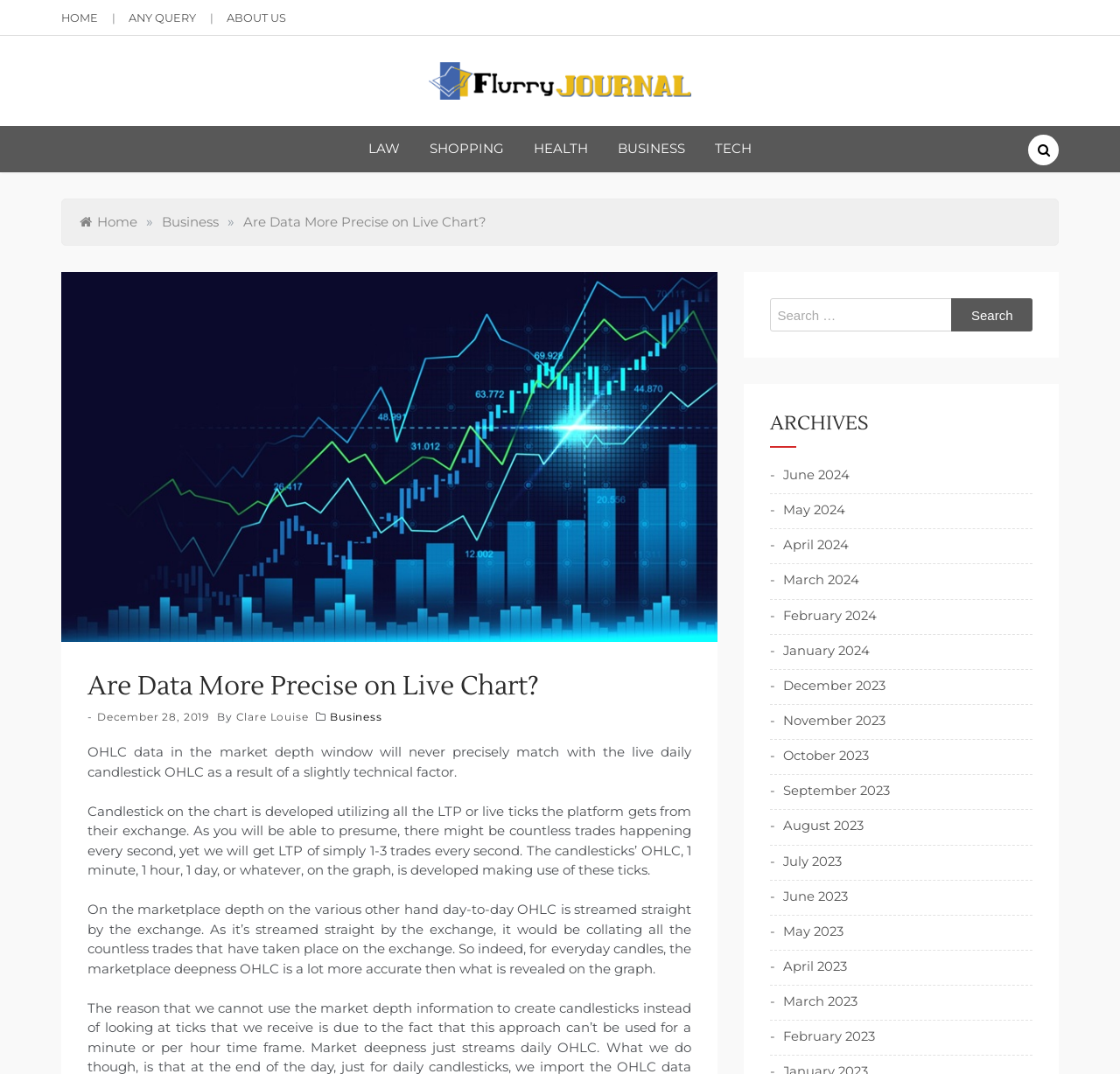Pinpoint the bounding box coordinates of the clickable element needed to complete the instruction: "Click on the 'HOME' link". The coordinates should be provided as four float numbers between 0 and 1: [left, top, right, bottom].

[0.055, 0.011, 0.088, 0.023]